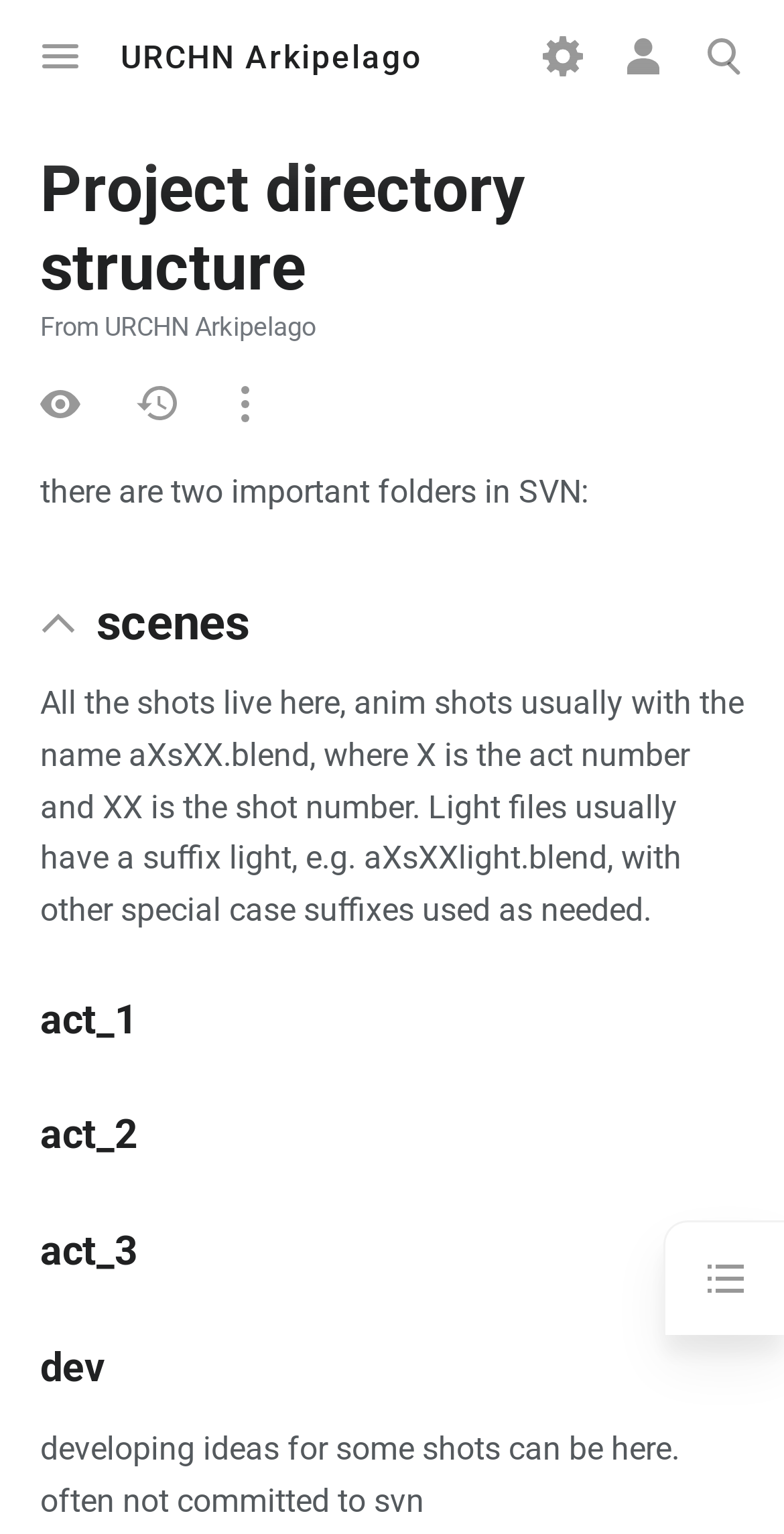Identify the bounding box coordinates for the UI element described as follows: Printable version. Use the format (top-left x, top-left y, bottom-right x, bottom-right y) and ensure all values are floating point numbers between 0 and 1.

[0.054, 0.539, 0.946, 0.588]